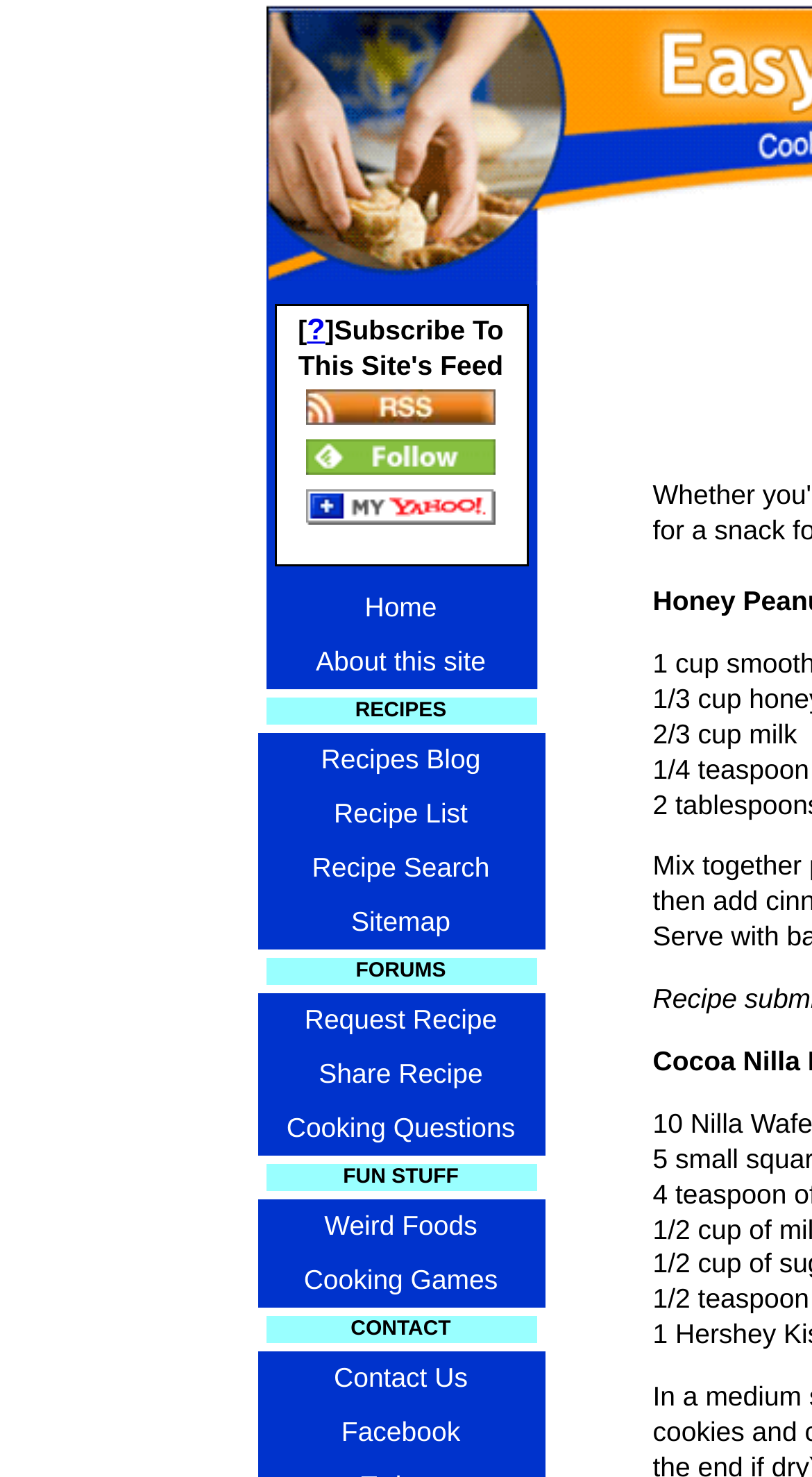Explain in detail what is displayed on the webpage.

This webpage is about easy dip recipes, perfect for parties, with both hot and cold dip options. At the top-right corner, there are three links with corresponding images: 'XML RSS', 'follow us in feedly', and 'Add to My Yahoo!'. Below these links, there is a navigation menu with five sections: 'Home', 'About this site', 'RECIPES', 'FORUMS', and 'FUN STUFF'. 

Under the 'RECIPES' section, there are four links: 'Recipes Blog', 'Recipe List', 'Recipe Search', and 'Sitemap'. The 'FORUMS' section has three links: 'Request Recipe', 'Share Recipe', and 'Cooking Questions'. The 'FUN STUFF' section contains two links: 'Weird Foods' and 'Cooking Games'. 

At the bottom, there is a 'CONTACT' section with two links: 'Contact Us' and 'Facebook'. On the right side of the page, there is a recipe ingredient list, starting with '2/3 cup milk'.